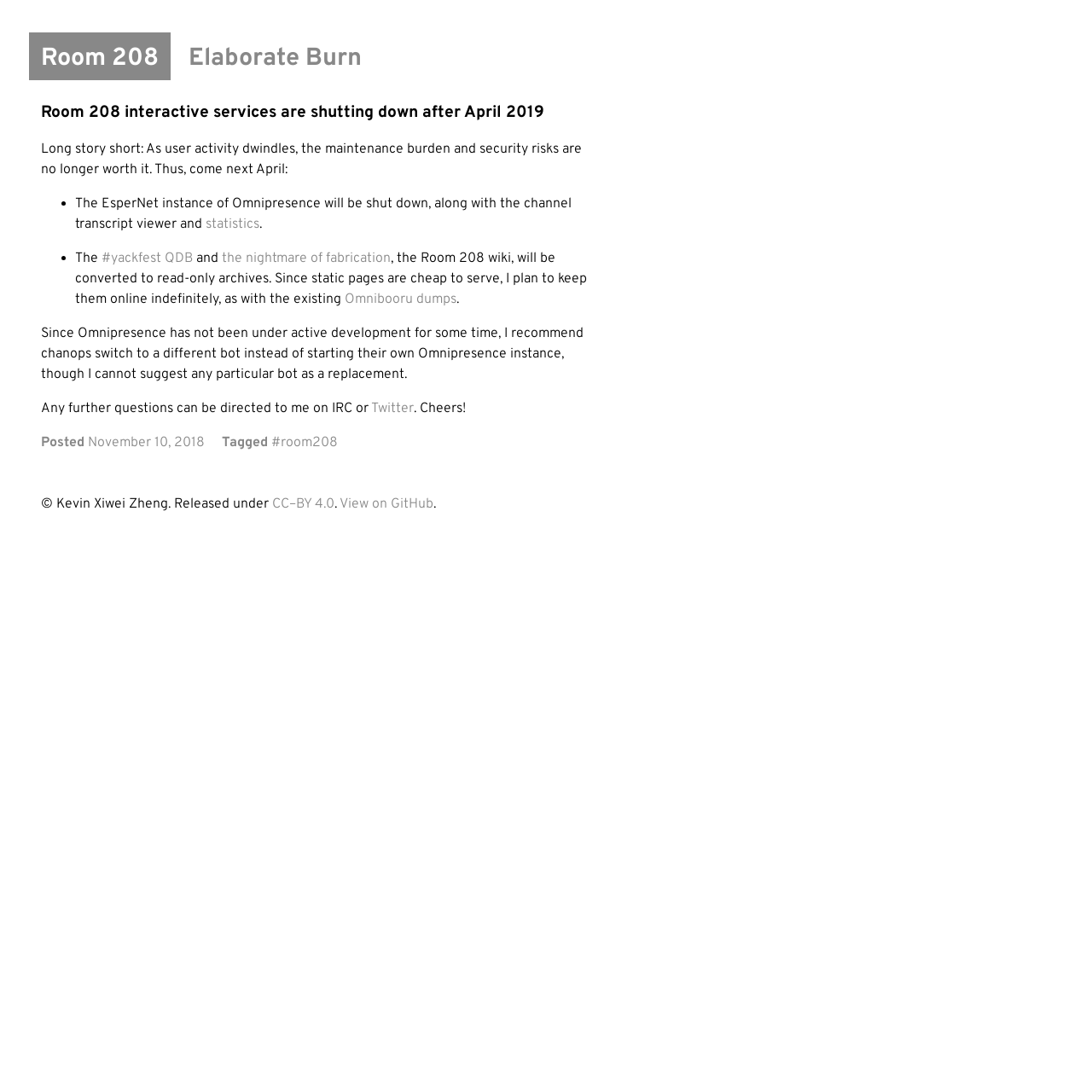Please determine the bounding box coordinates for the element that should be clicked to follow these instructions: "Check the Room 208 wiki".

[0.093, 0.229, 0.177, 0.244]